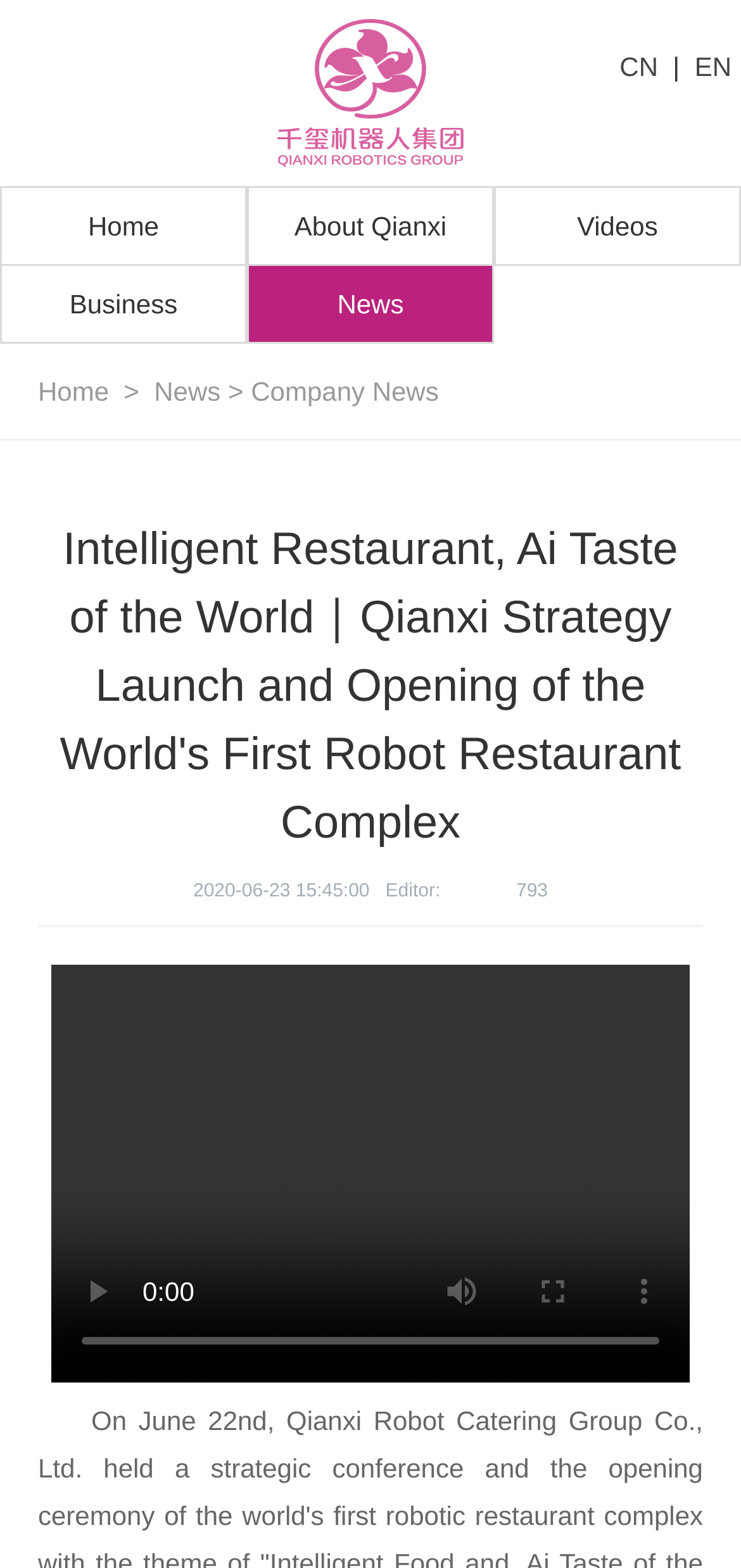Provide a single word or phrase answer to the question: 
How many buttons are in the video control section?

4